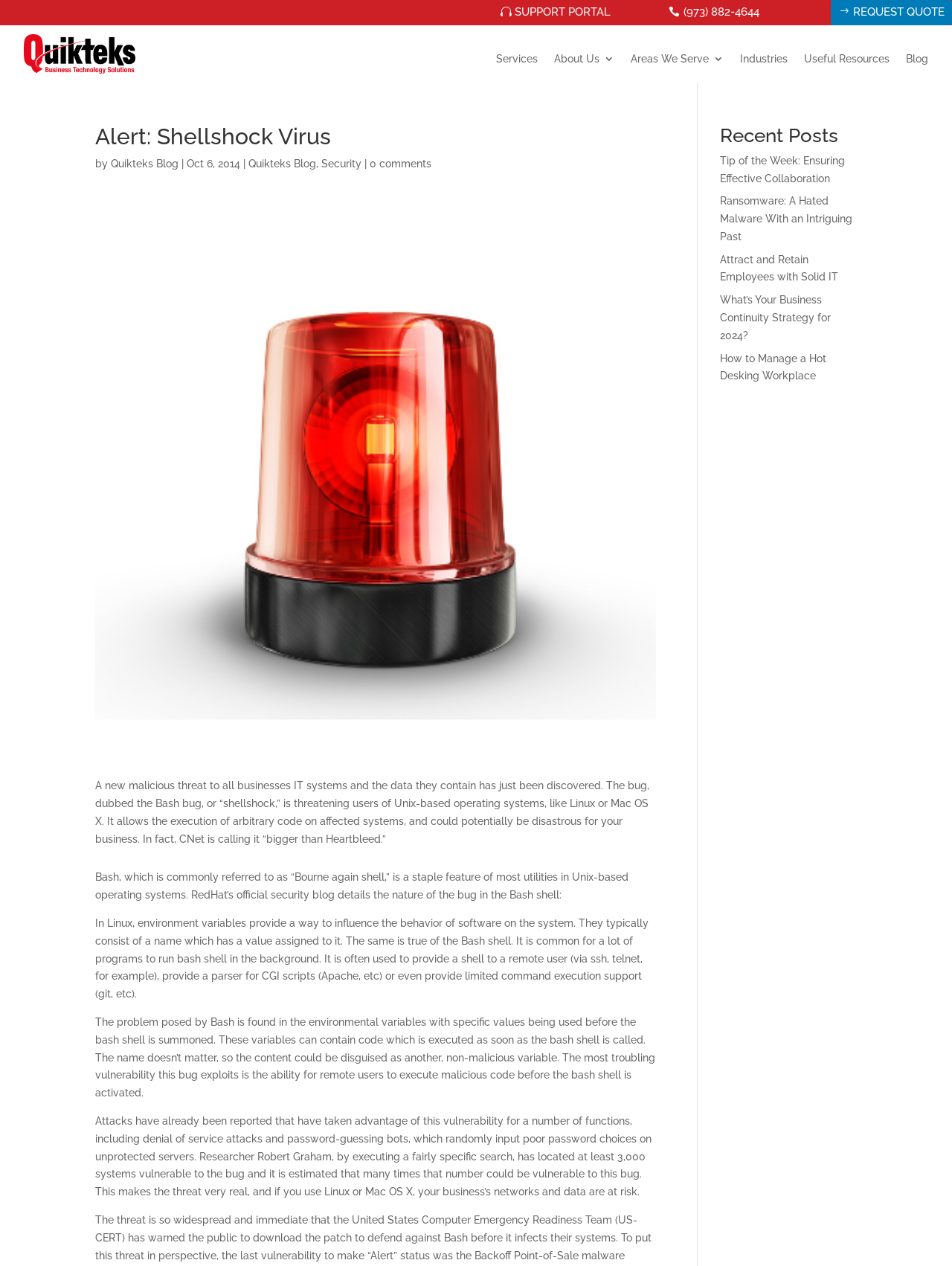Please identify the bounding box coordinates of the element on the webpage that should be clicked to follow this instruction: "View Tip of the Week: Ensuring Effective Collaboration". The bounding box coordinates should be given as four float numbers between 0 and 1, formatted as [left, top, right, bottom].

[0.756, 0.122, 0.888, 0.145]